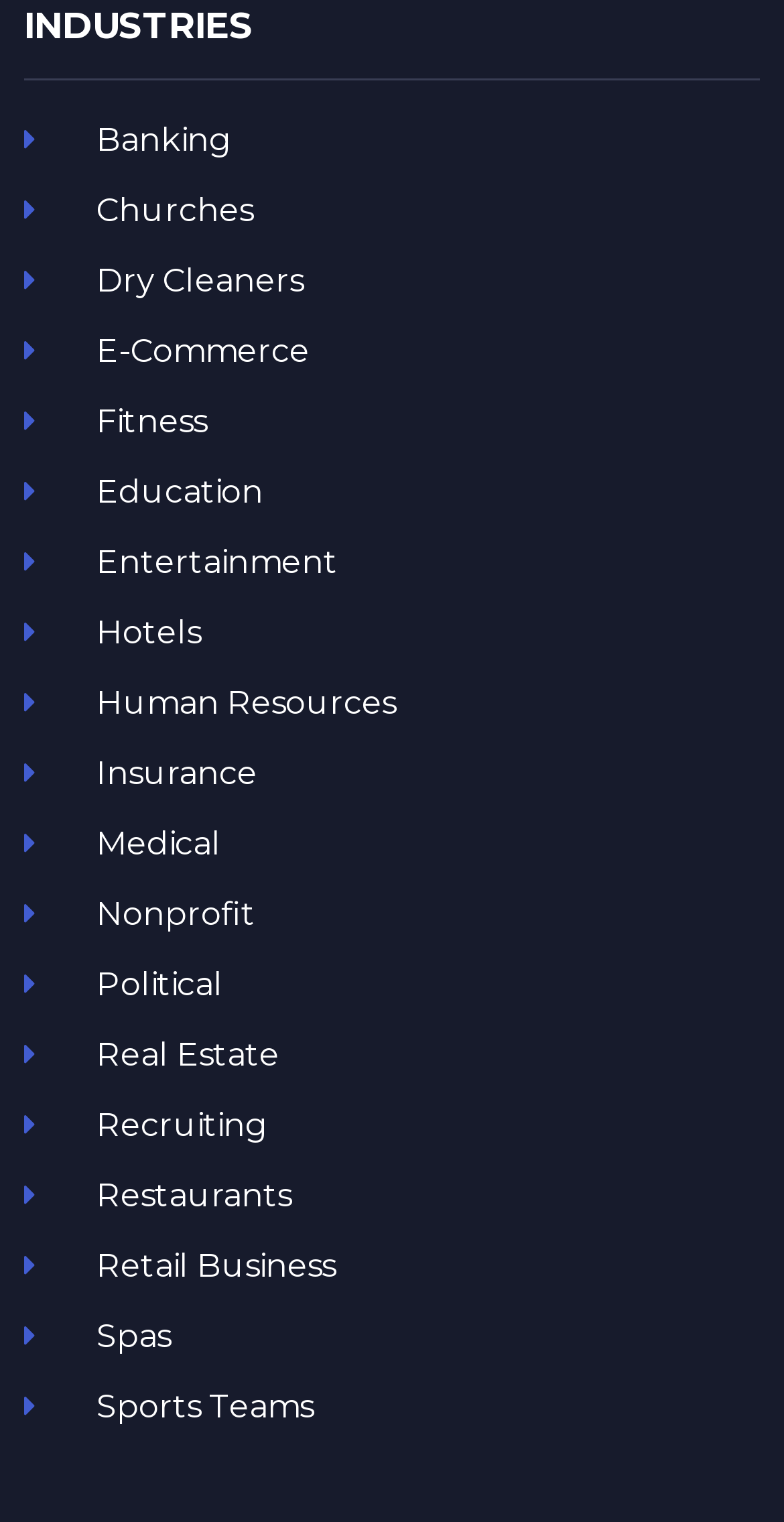What is the first industry listed?
Answer with a single word or phrase by referring to the visual content.

Banking